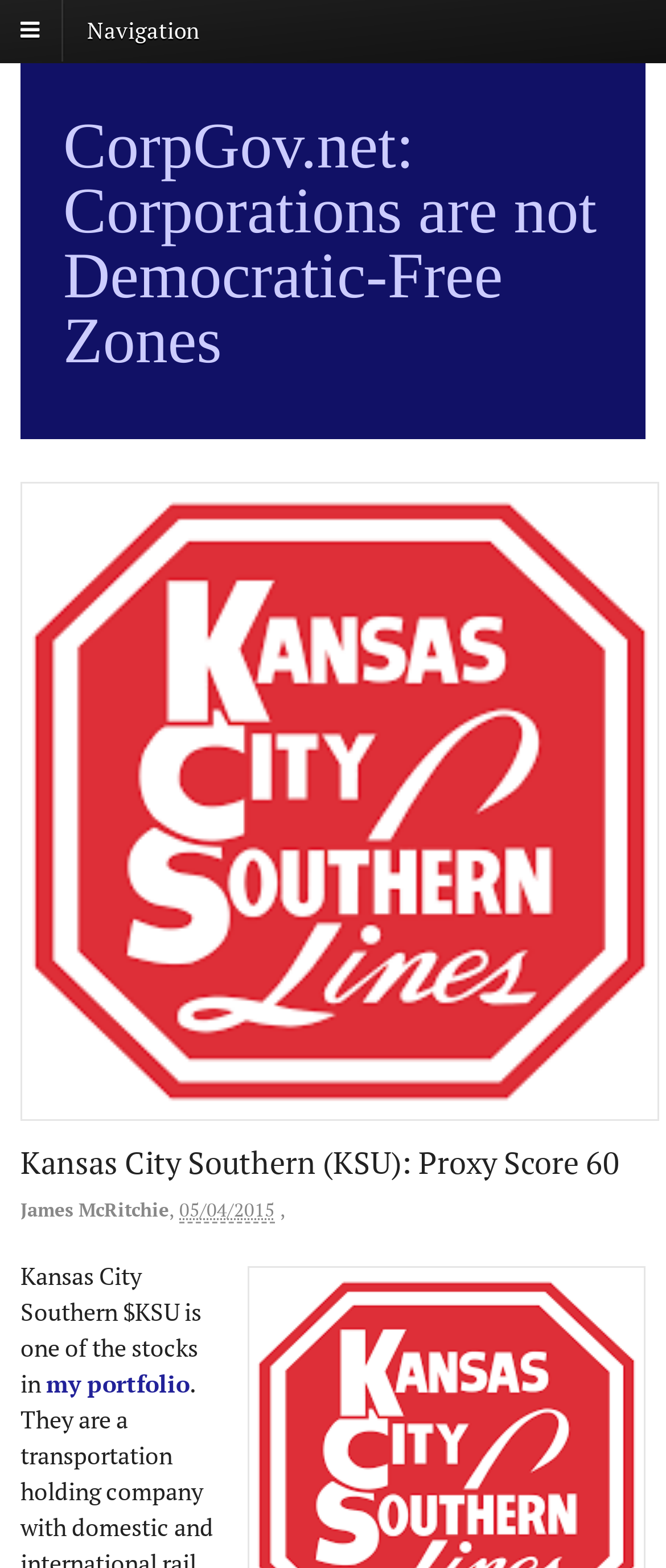Based on the description "Navigation", find the bounding box of the specified UI element.

[0.095, 0.002, 0.333, 0.036]